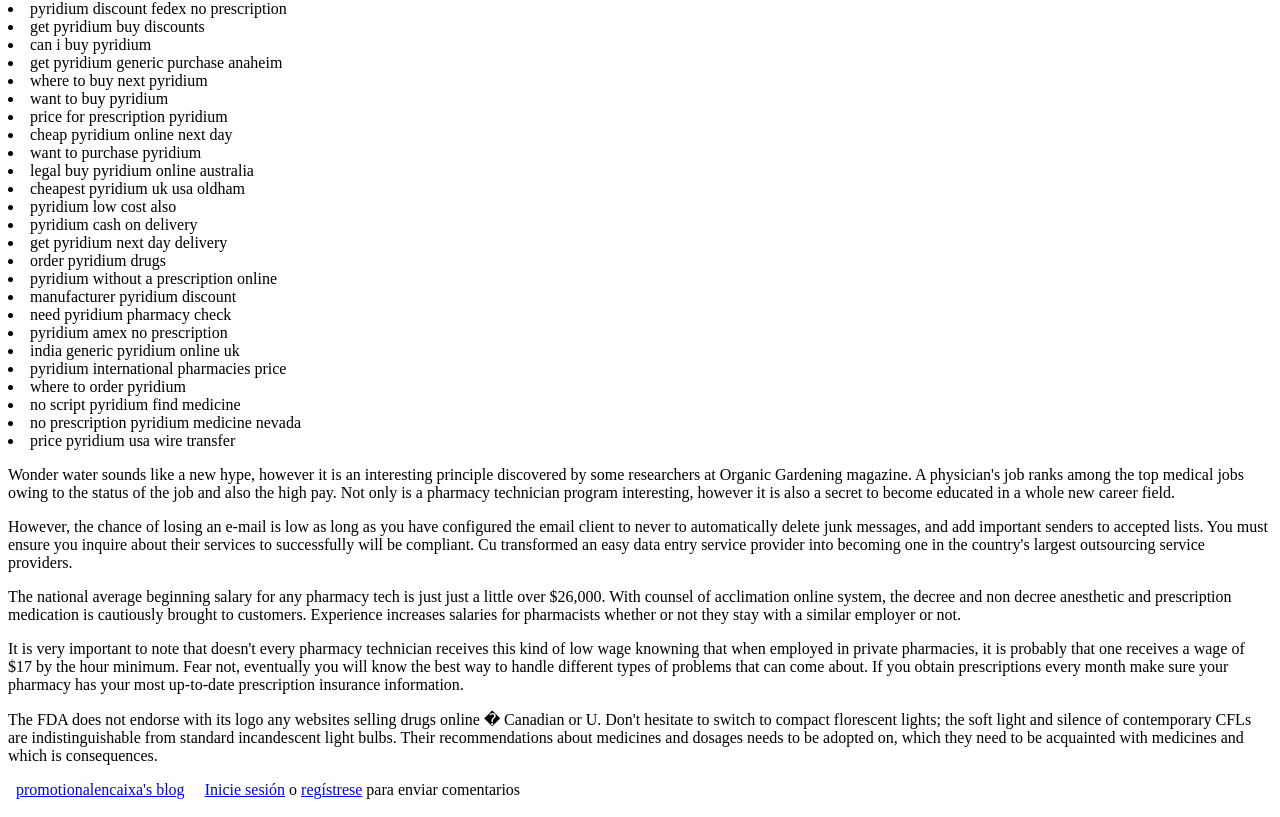What is the average salary of a pharmacy tech mentioned on this webpage?
Look at the screenshot and respond with a single word or phrase.

Over $26,000